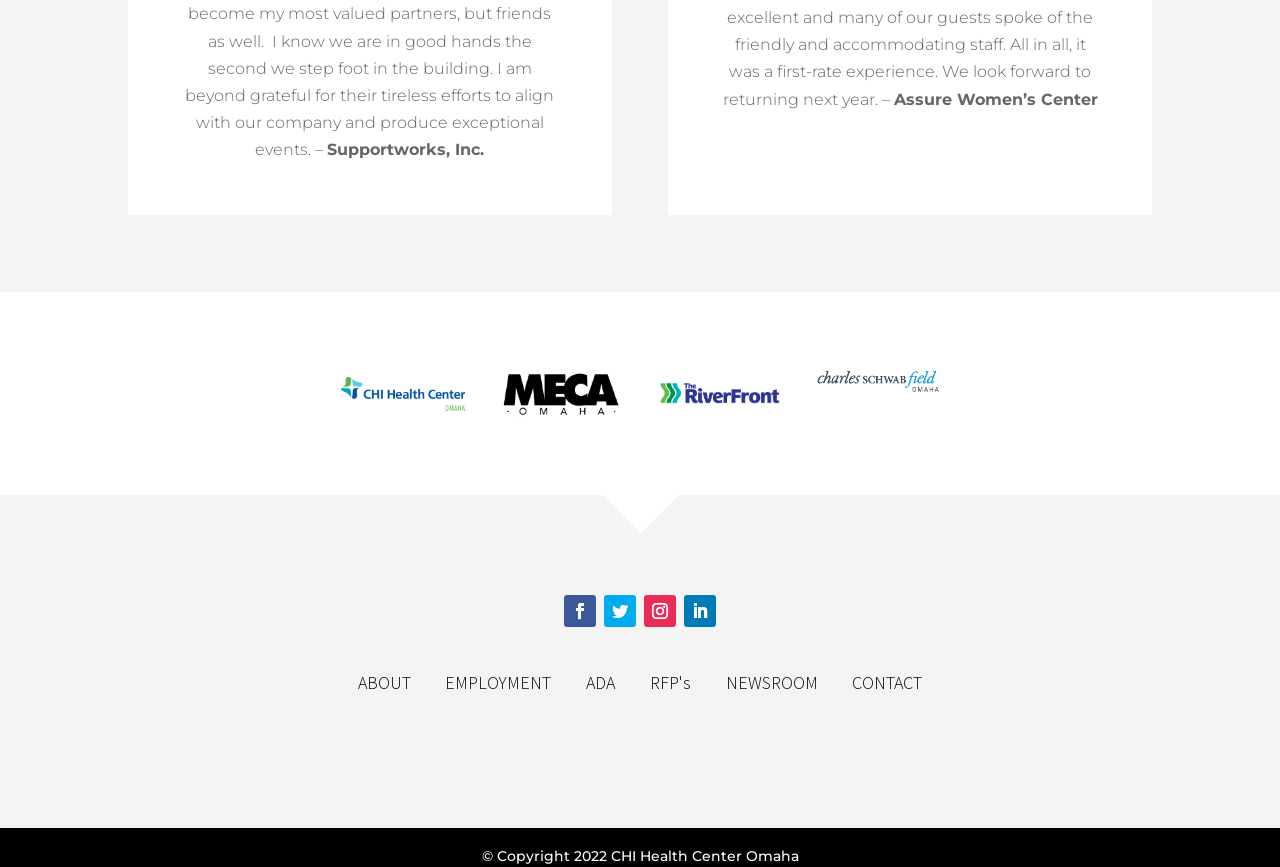What is the copyright year?
Respond with a short answer, either a single word or a phrase, based on the image.

2022